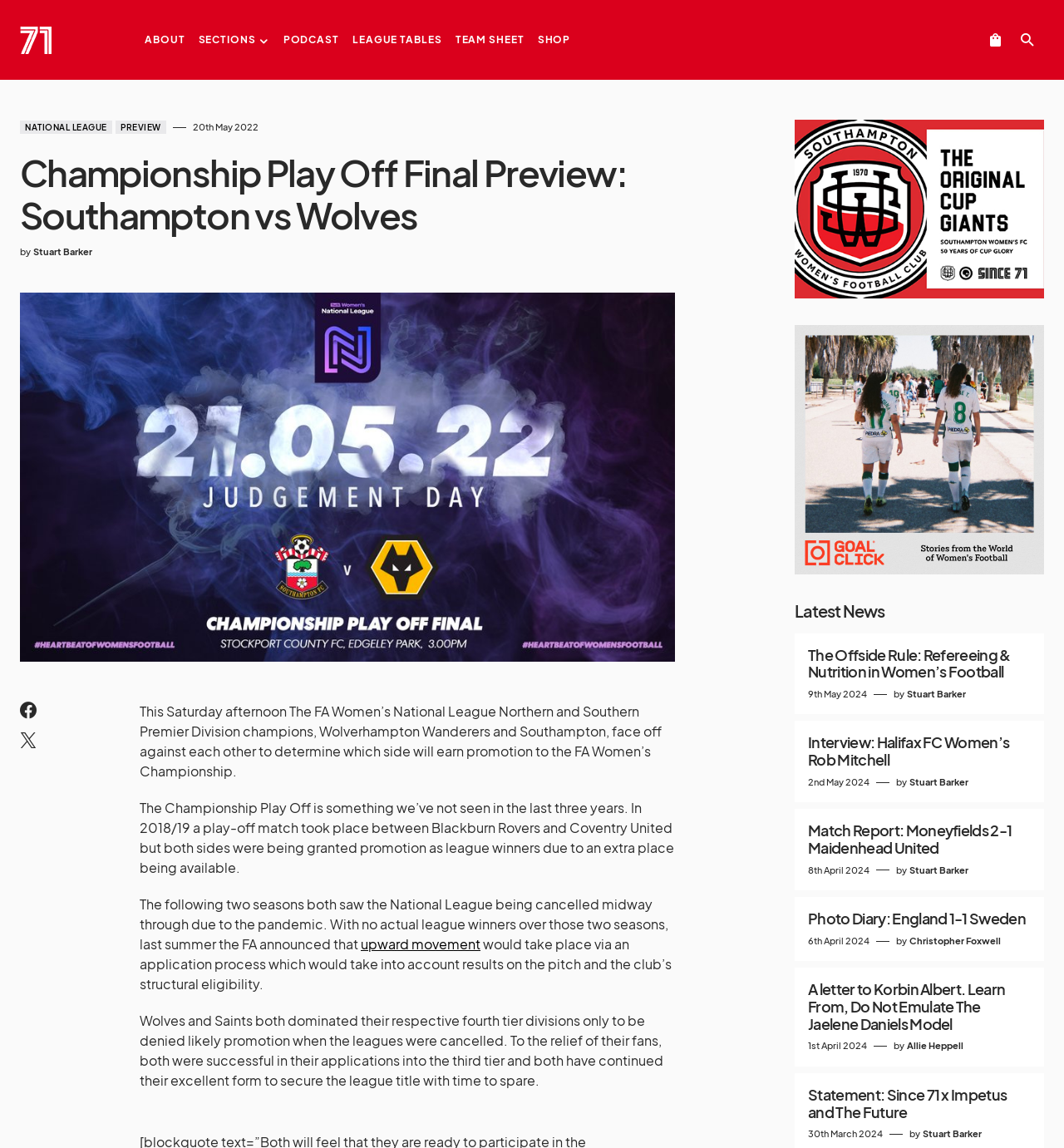Please specify the bounding box coordinates of the clickable region to carry out the following instruction: "Click the ABOUT link". The coordinates should be four float numbers between 0 and 1, in the format [left, top, right, bottom].

[0.136, 0.0, 0.174, 0.07]